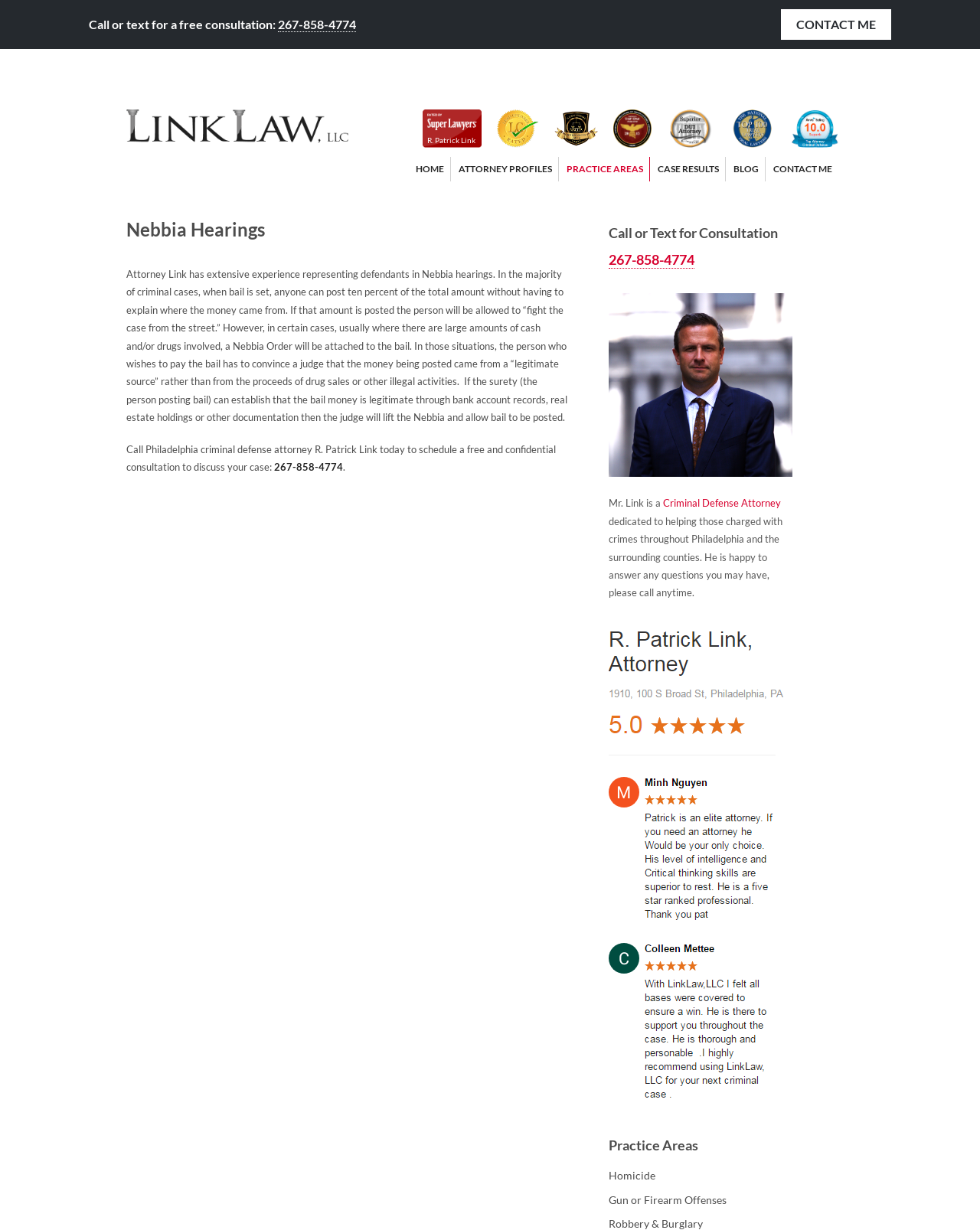Find the bounding box coordinates of the clickable area that will achieve the following instruction: "View the profile of Pennsylvania Criminal Defense Attorney R. Patrick Link".

[0.415, 0.089, 0.491, 0.12]